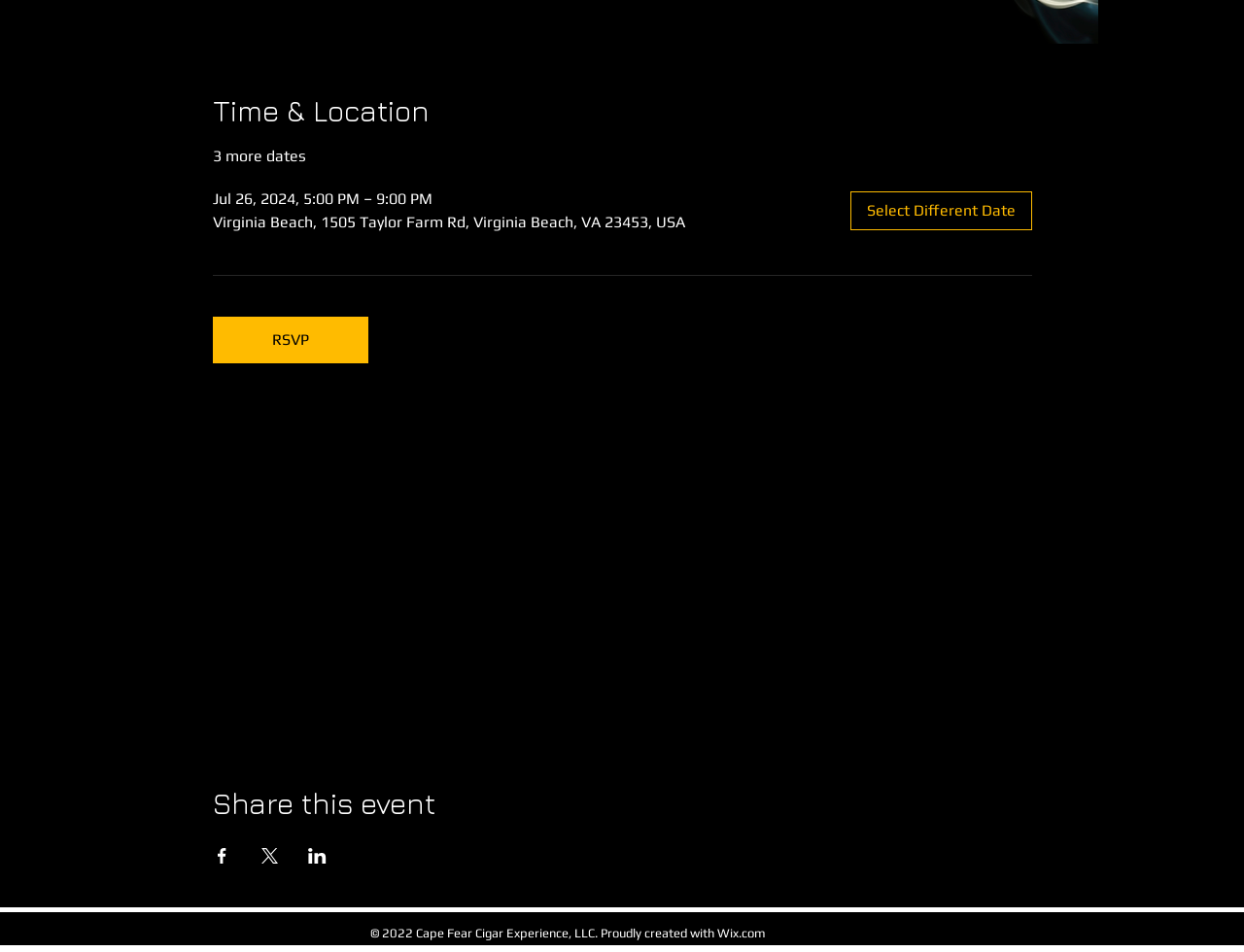Provide a single word or phrase to answer the given question: 
What is the event date and time?

Jul 26, 2024, 5:00 PM – 9:00 PM